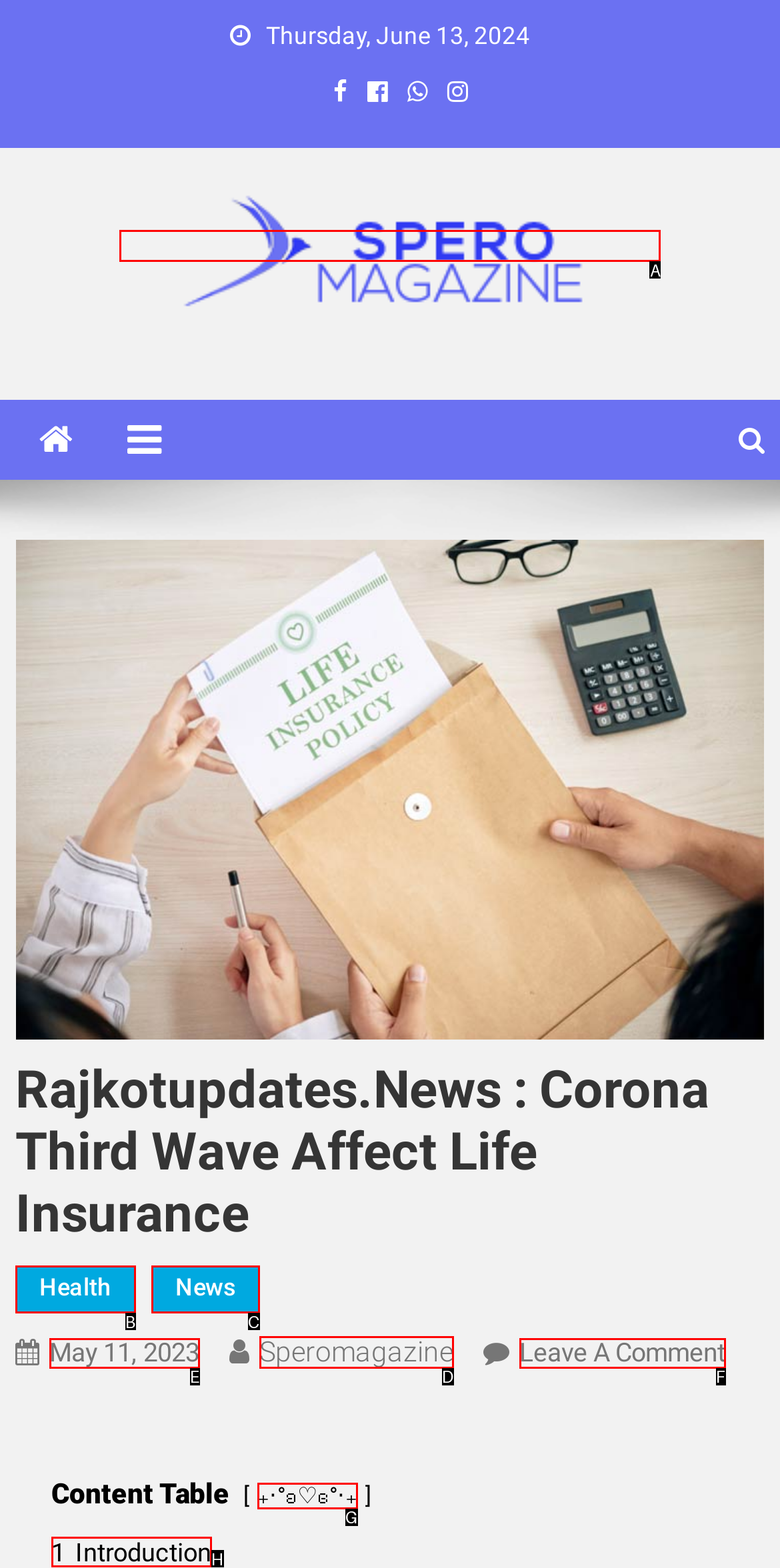Point out the letter of the HTML element you should click on to execute the task: Click on the Spero Magazine link
Reply with the letter from the given options.

A